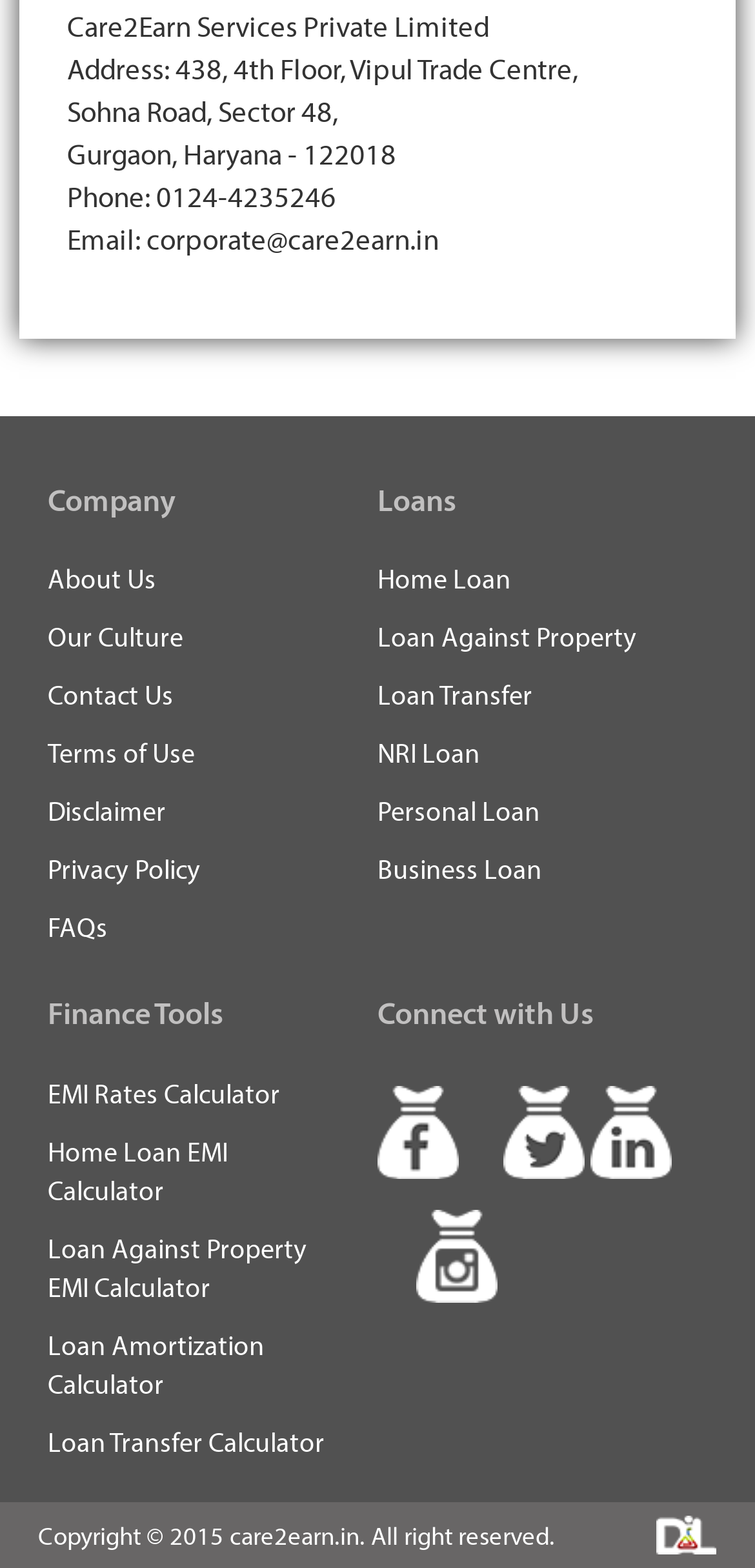What types of loans are offered?
Please answer the question as detailed as possible based on the image.

The types of loans offered can be found in the 'Loans' section of the webpage, where there are links to different types of loans, including Home Loan, Loan Against Property, Loan Transfer, NRI Loan, Personal Loan, and Business Loan.